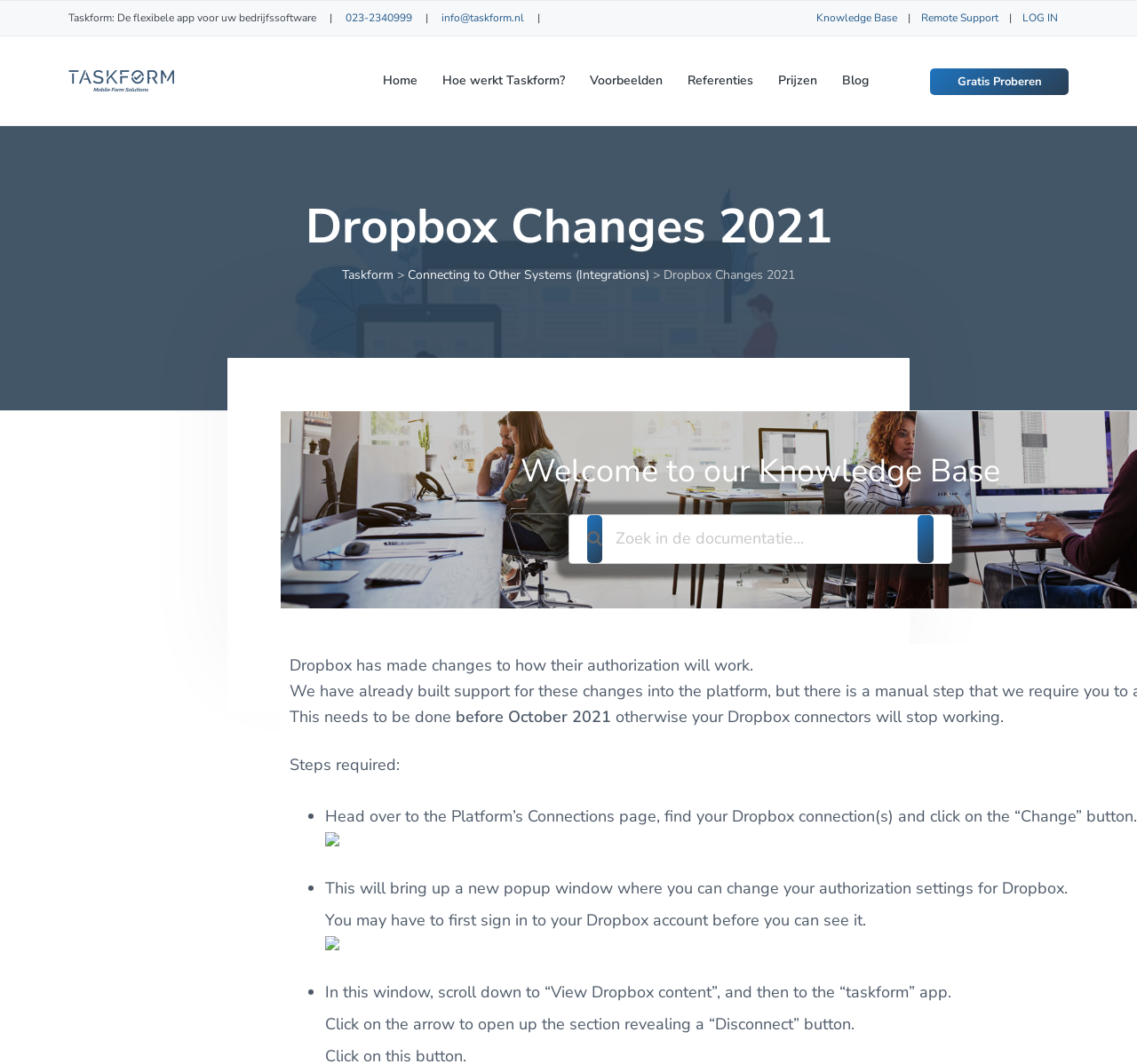Please provide a comprehensive answer to the question below using the information from the image: How many steps are required to update the Dropbox connection?

The question can be answered by counting the number of steps listed on the webpage, which are: 1) Head over to the Platform's Connections page, 2) Click on the 'Change' button, and 3) Update the authorization settings in the popup window.